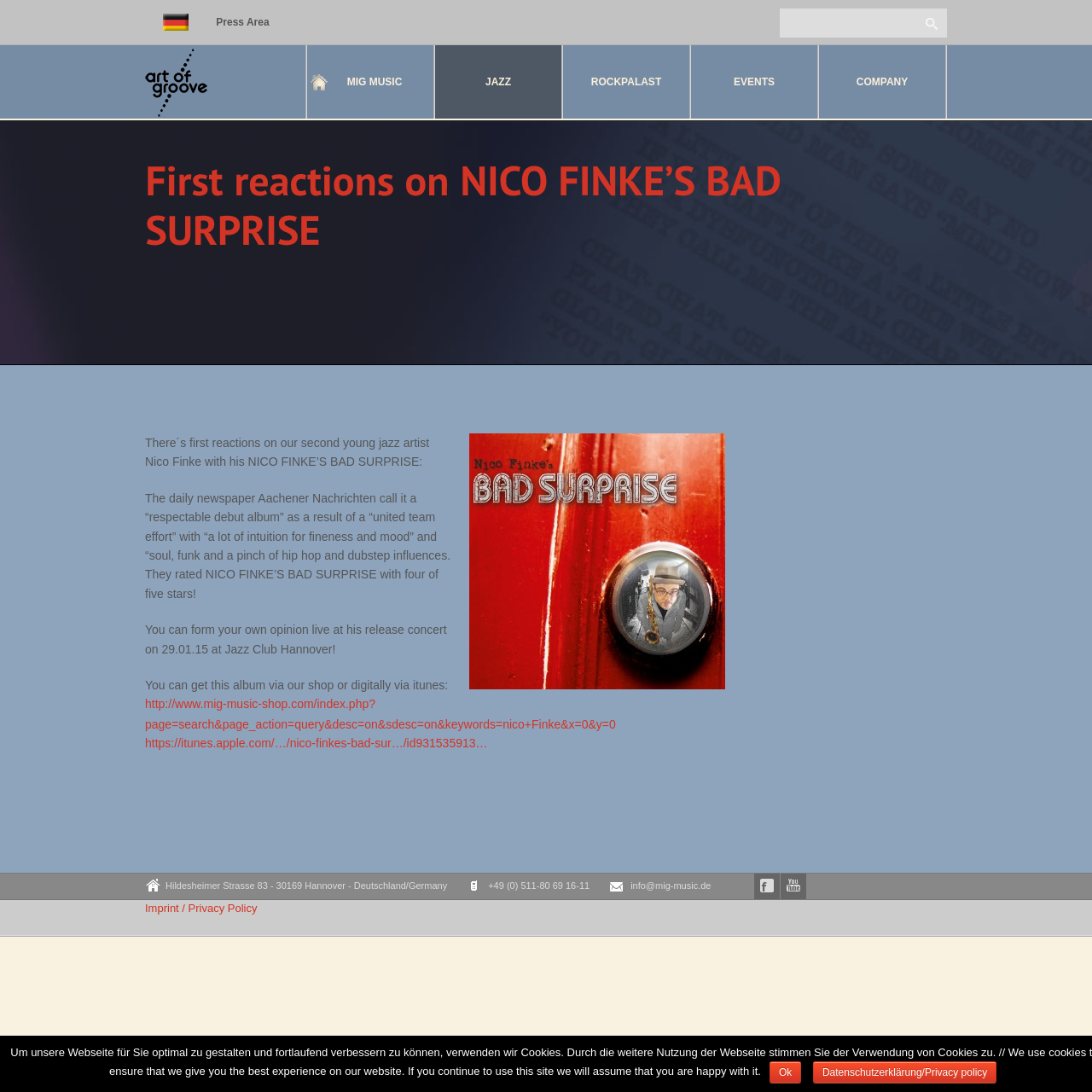Provide the bounding box coordinates of the HTML element this sentence describes: "Mig Music".

[0.28, 0.042, 0.398, 0.109]